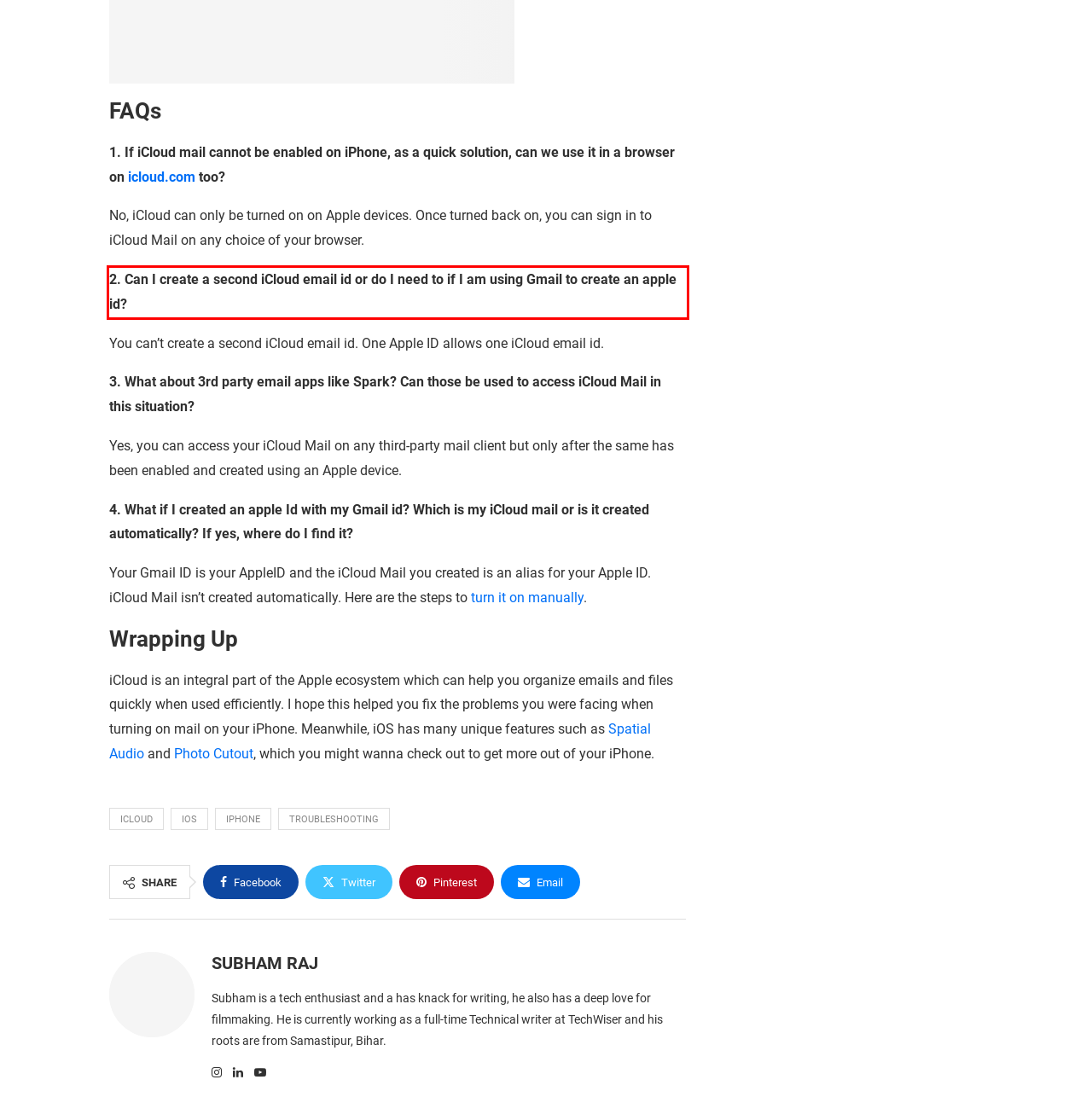You are provided with a screenshot of a webpage that includes a UI element enclosed in a red rectangle. Extract the text content inside this red rectangle.

2. Can I create a second iCloud email id or do I need to if I am using Gmail to create an apple id?